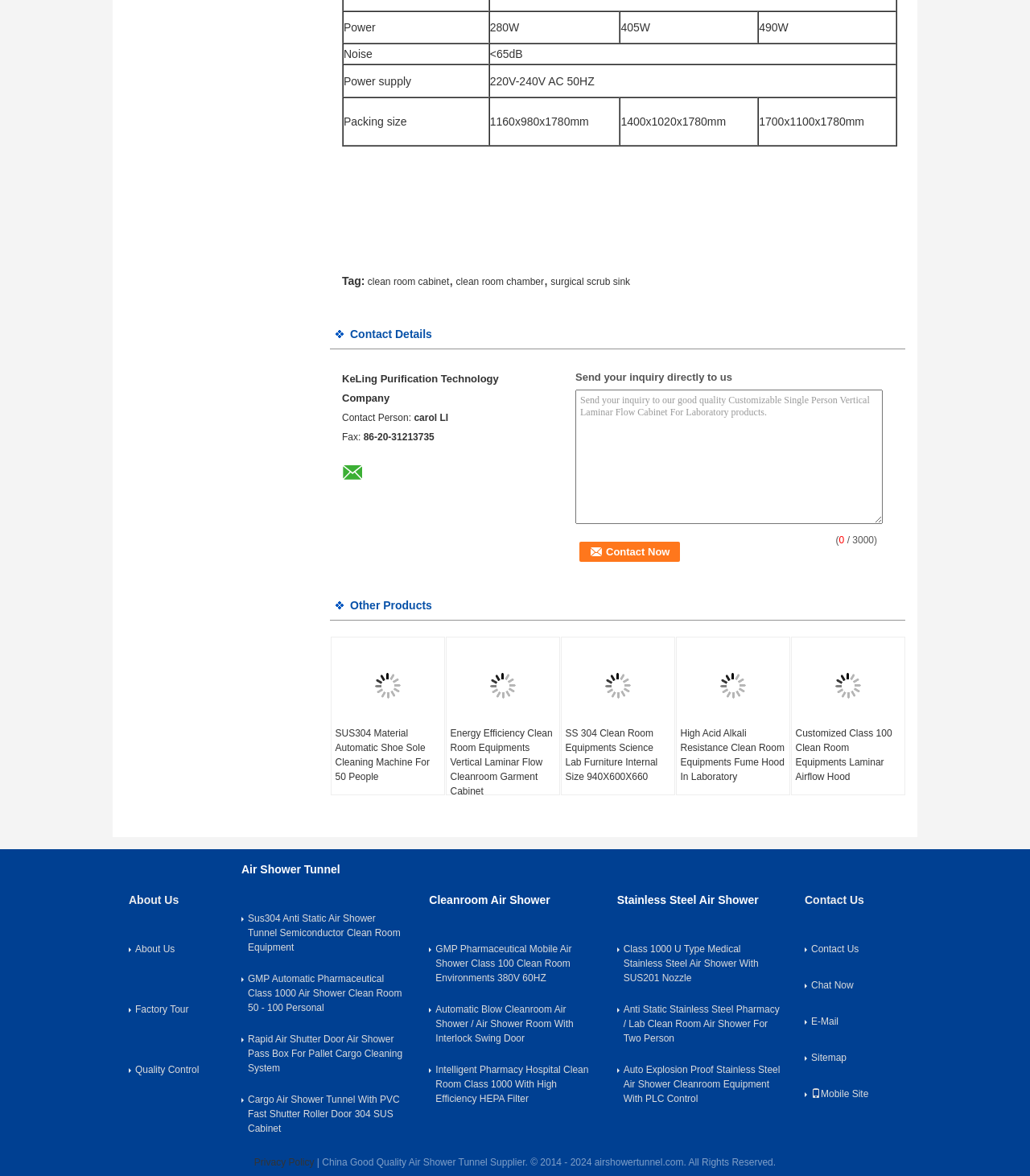Determine the bounding box coordinates of the element's region needed to click to follow the instruction: "View the product 'clean room cabinet'". Provide these coordinates as four float numbers between 0 and 1, formatted as [left, top, right, bottom].

[0.357, 0.235, 0.436, 0.244]